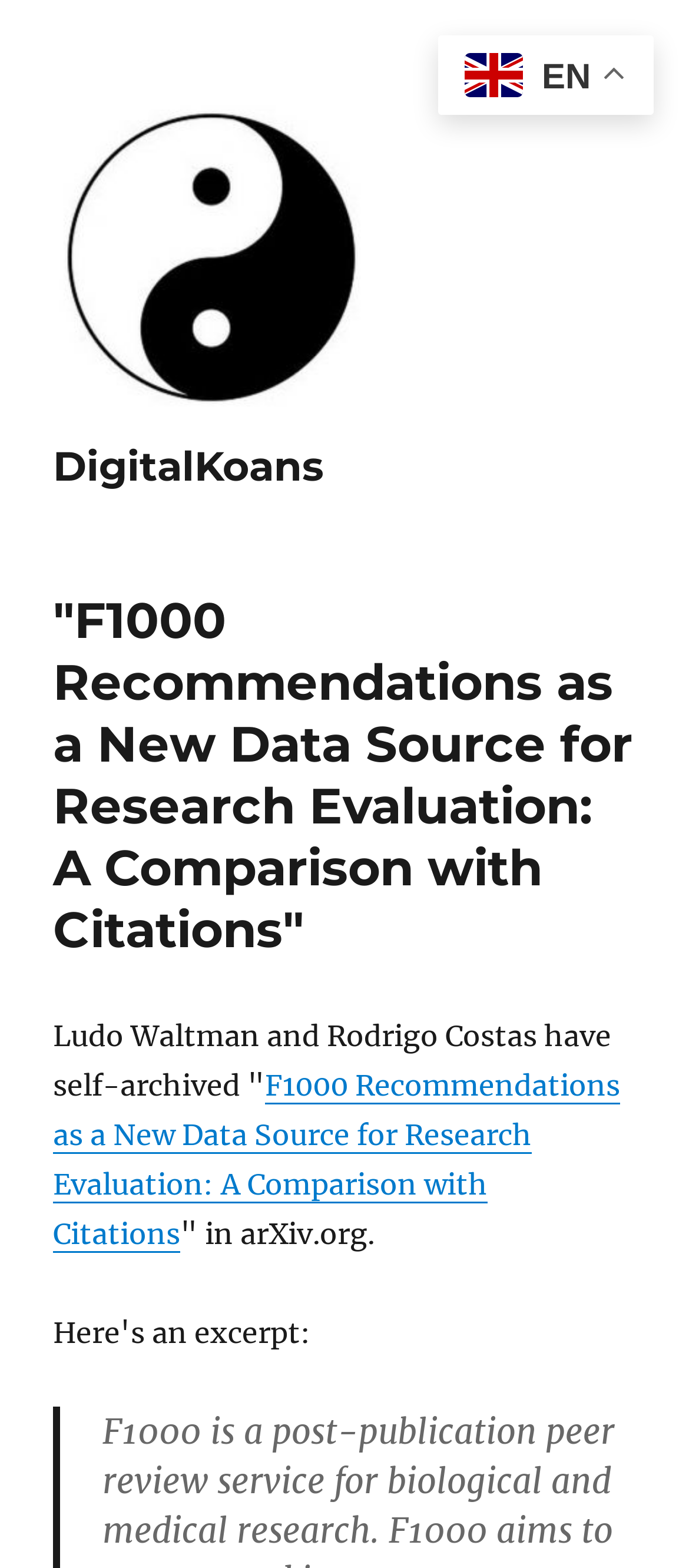Please analyze the image and provide a thorough answer to the question:
What is the name of the website?

I found the answer by looking at the link with the text 'DigitalKoans' which appears to be the name of the website.